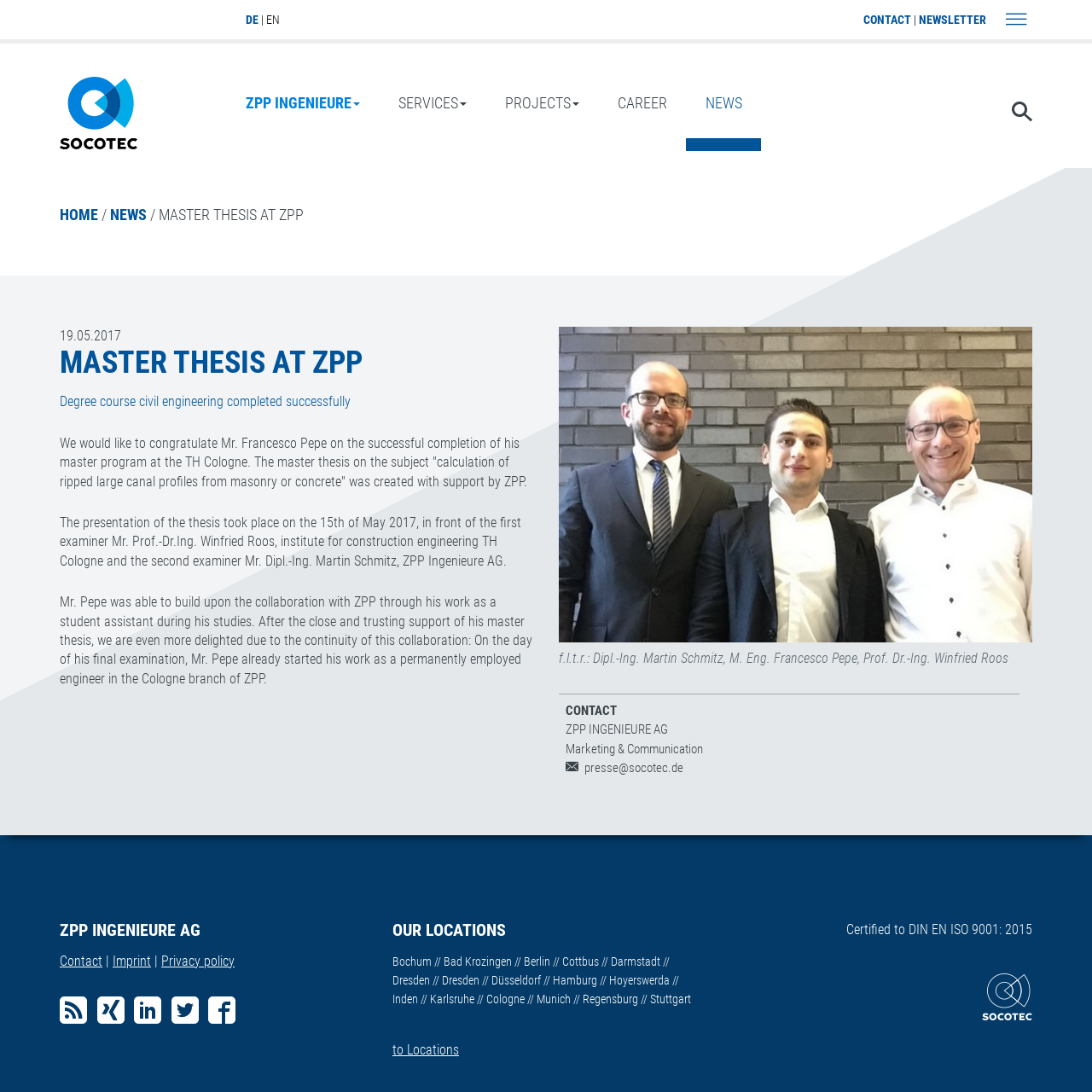Can you determine the bounding box coordinates of the area that needs to be clicked to fulfill the following instruction: "Read more about career opportunities"?

[0.548, 0.062, 0.628, 0.138]